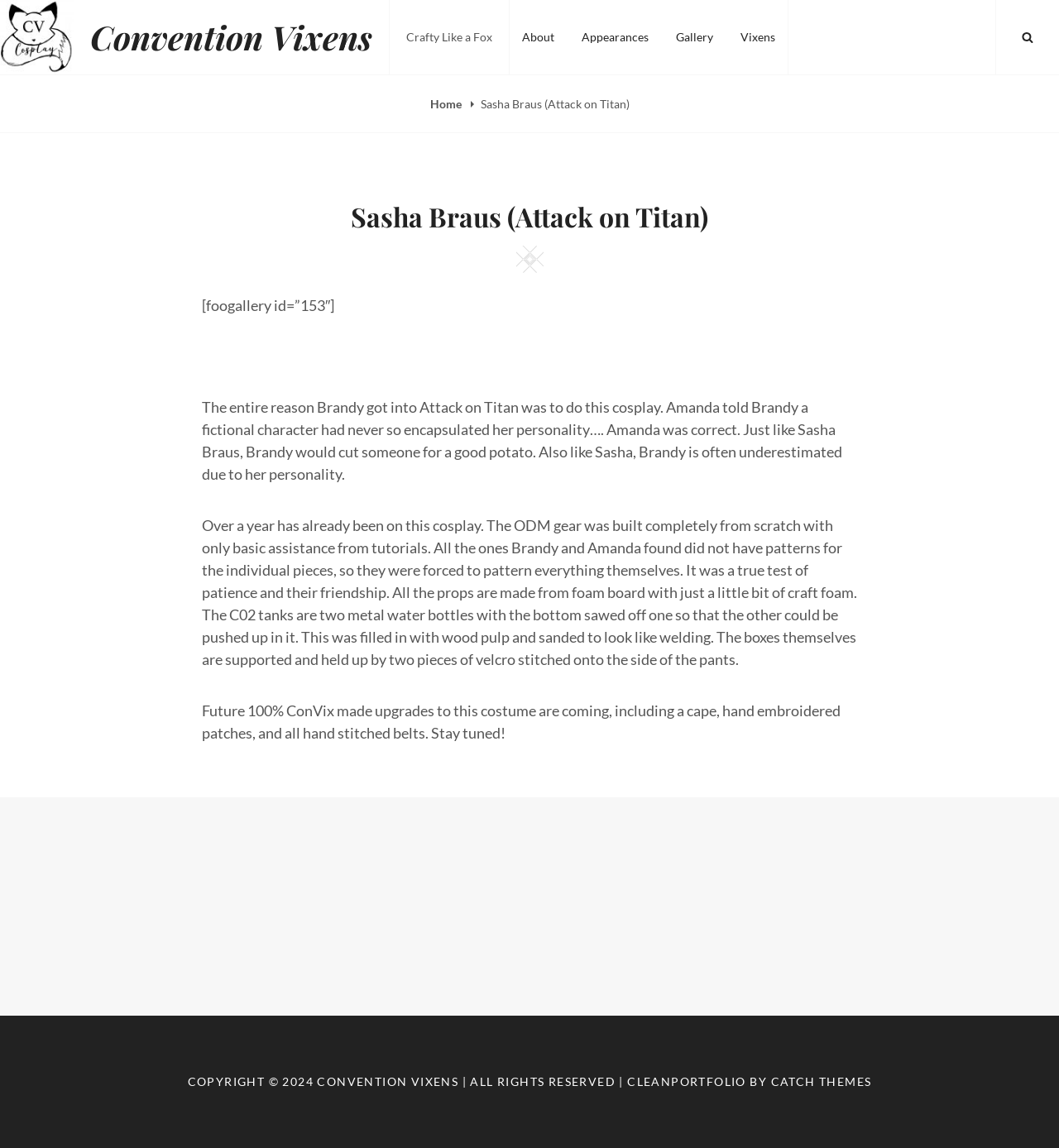Please identify the bounding box coordinates of the element on the webpage that should be clicked to follow this instruction: "Go to the 'Gallery' page". The bounding box coordinates should be given as four float numbers between 0 and 1, formatted as [left, top, right, bottom].

[0.627, 0.0, 0.685, 0.065]